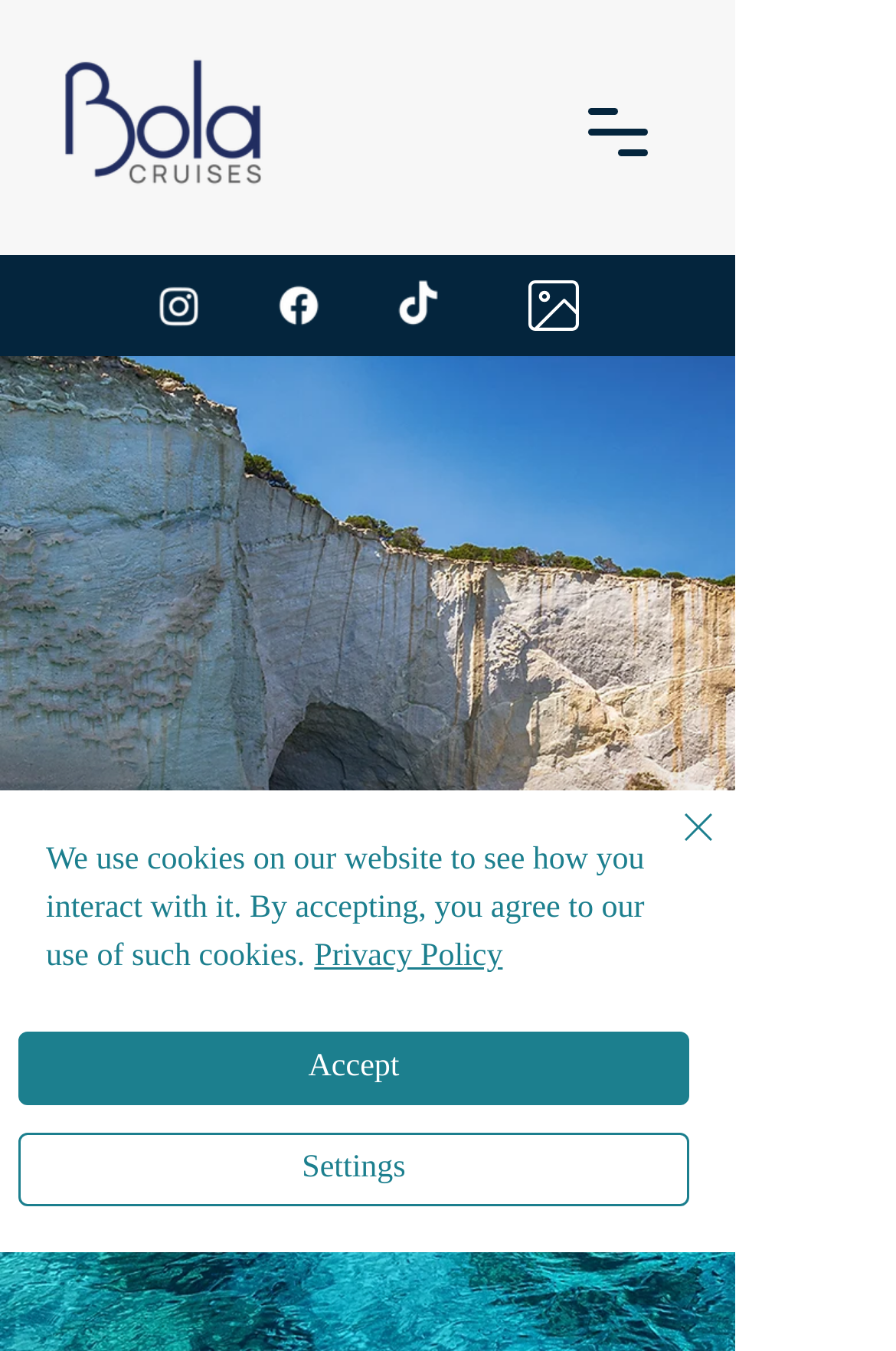How many social media links are present?
We need a detailed and exhaustive answer to the question. Please elaborate.

There are three social media links present in the social bar section of the webpage, which are Instagram, Facebook, and TikTok, each with its respective image and link.